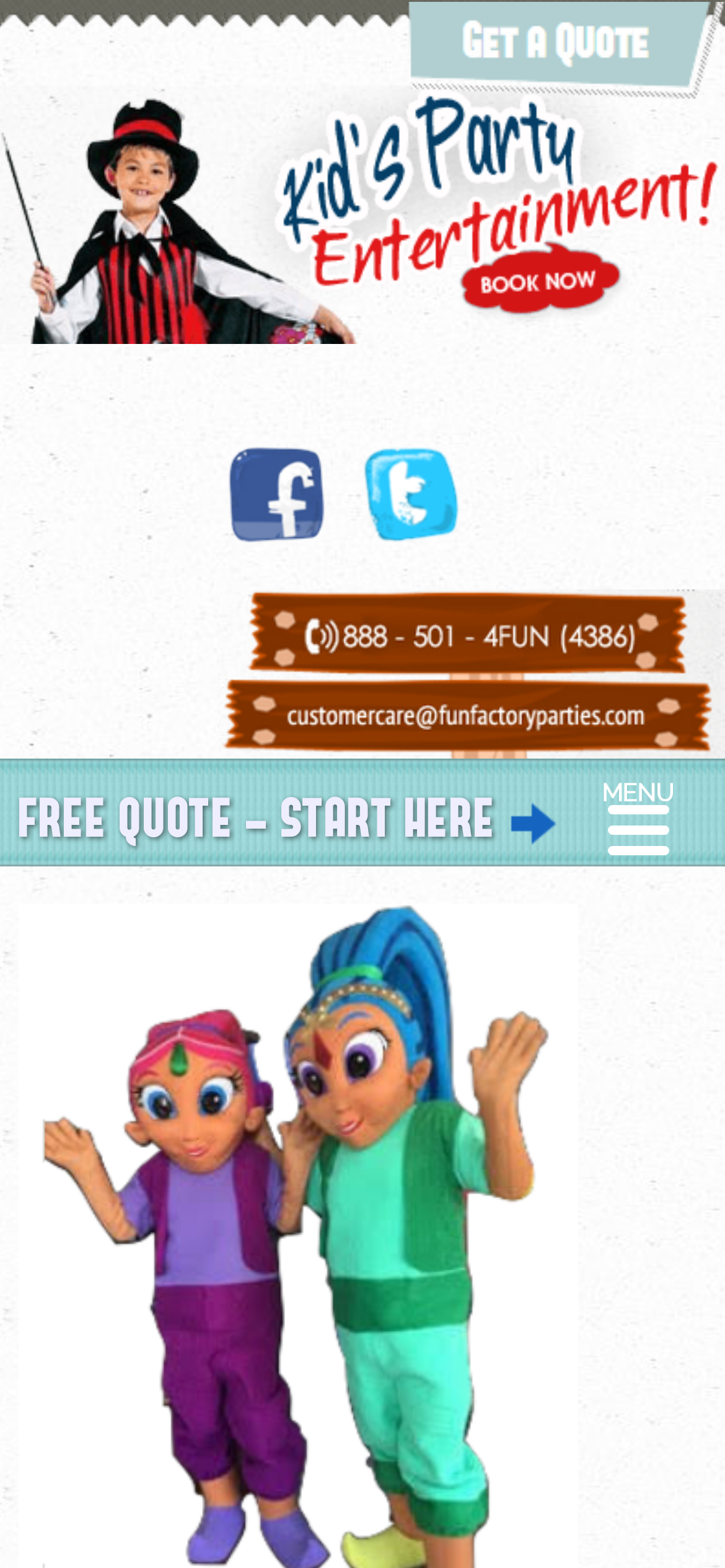Determine the bounding box coordinates in the format (top-left x, top-left y, bottom-right x, bottom-right y). Ensure all values are floating point numbers between 0 and 1. Identify the bounding box of the UI element described by: parent_node: PT

None